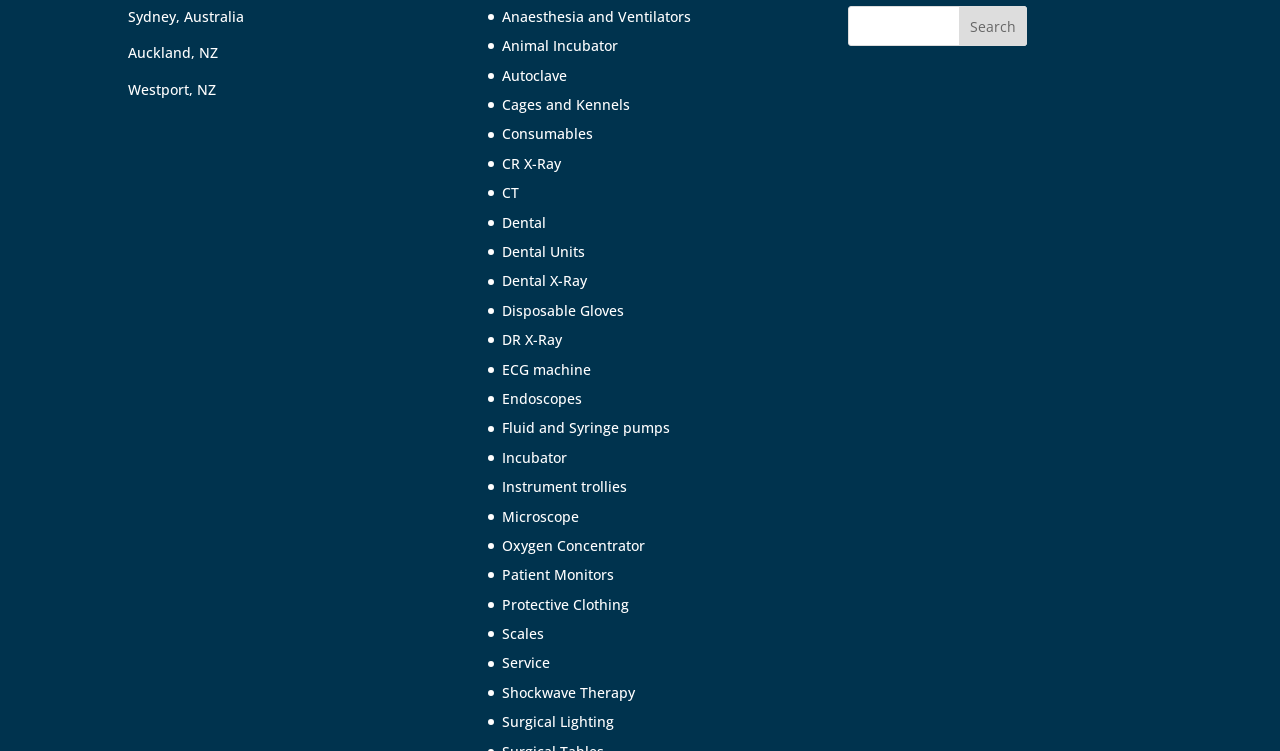Please identify the bounding box coordinates of the area that needs to be clicked to follow this instruction: "Click on the CR X-Ray link".

[0.392, 0.205, 0.438, 0.23]